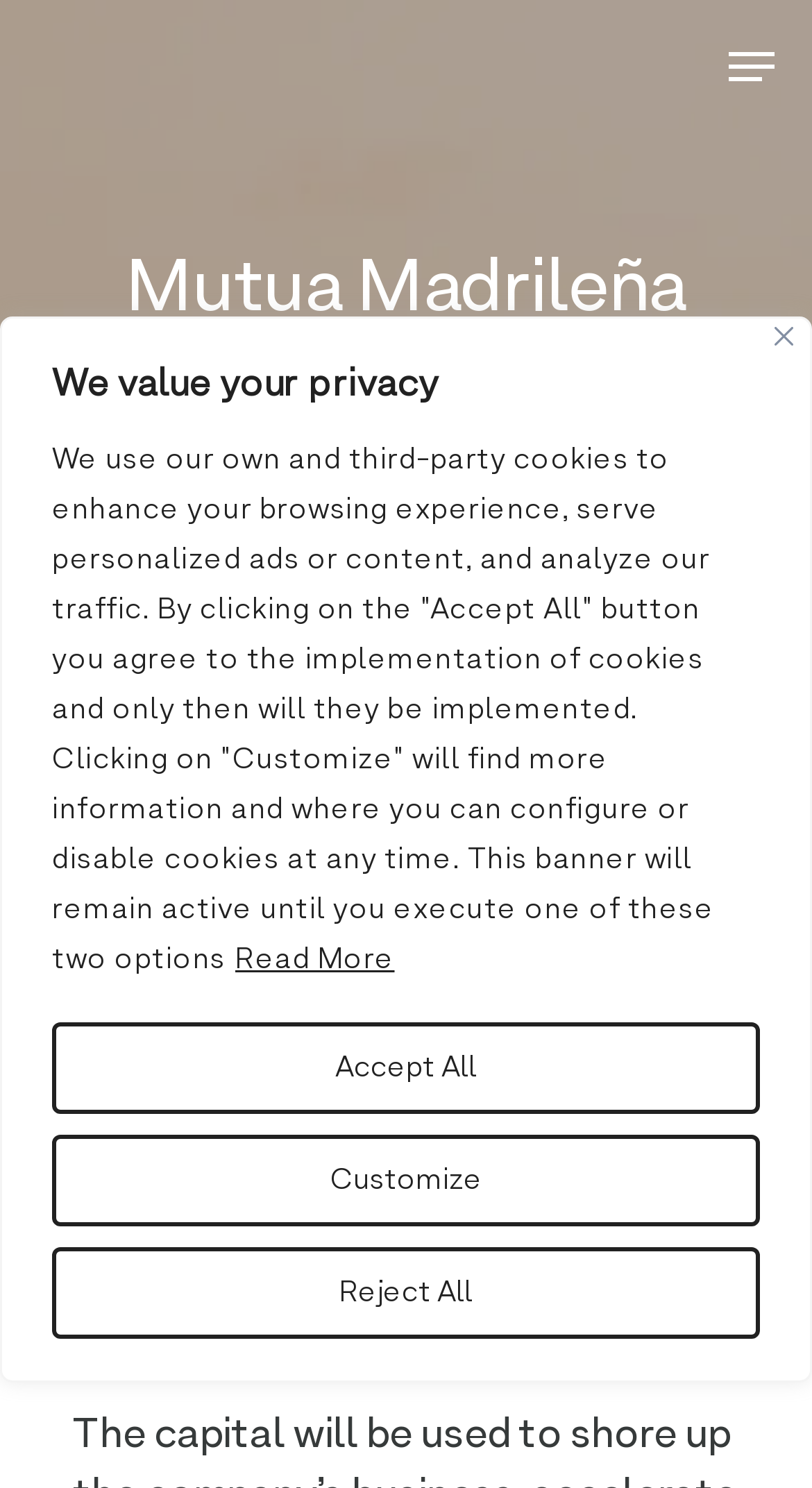Provide the bounding box for the UI element matching this description: "Read More".

[0.287, 0.634, 0.488, 0.657]